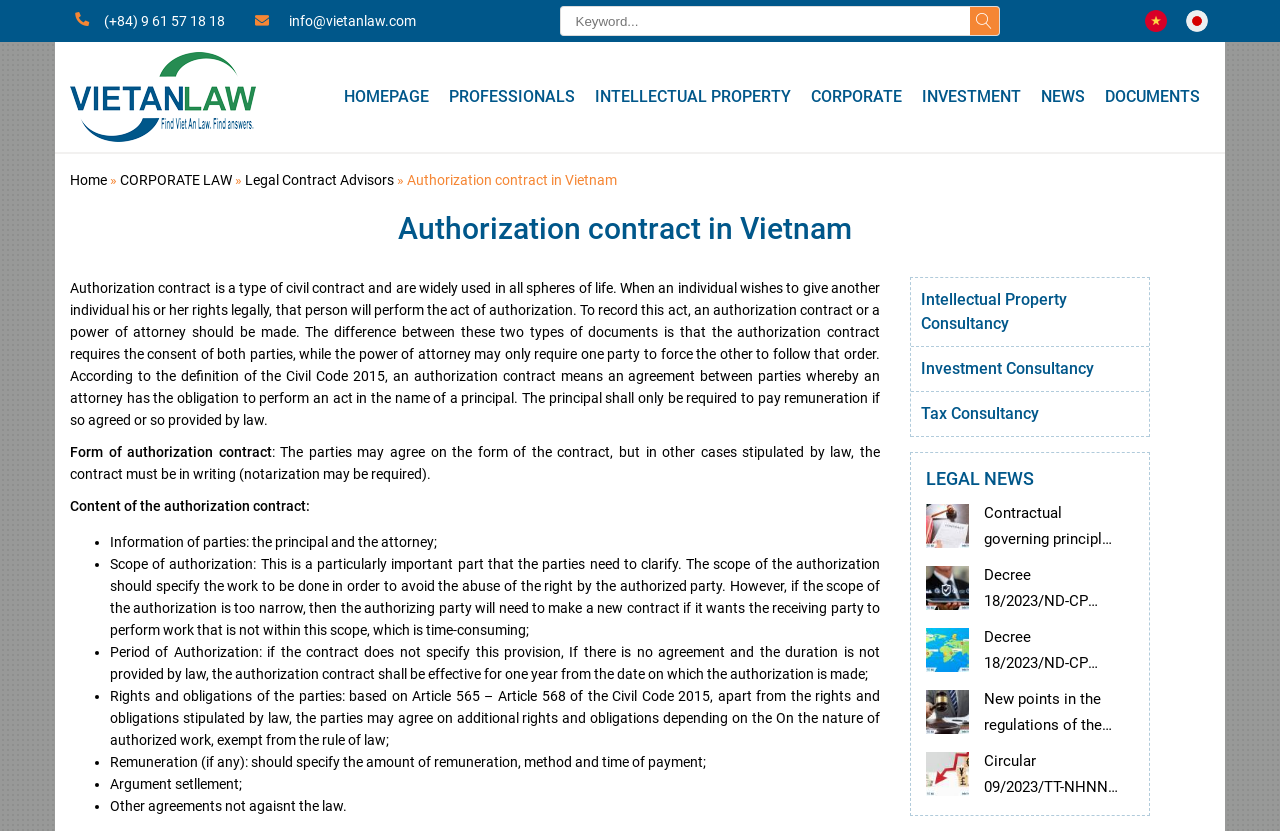Identify the bounding box coordinates of the element to click to follow this instruction: 'search for a keyword'. Ensure the coordinates are four float values between 0 and 1, provided as [left, top, right, bottom].

[0.437, 0.007, 0.781, 0.043]